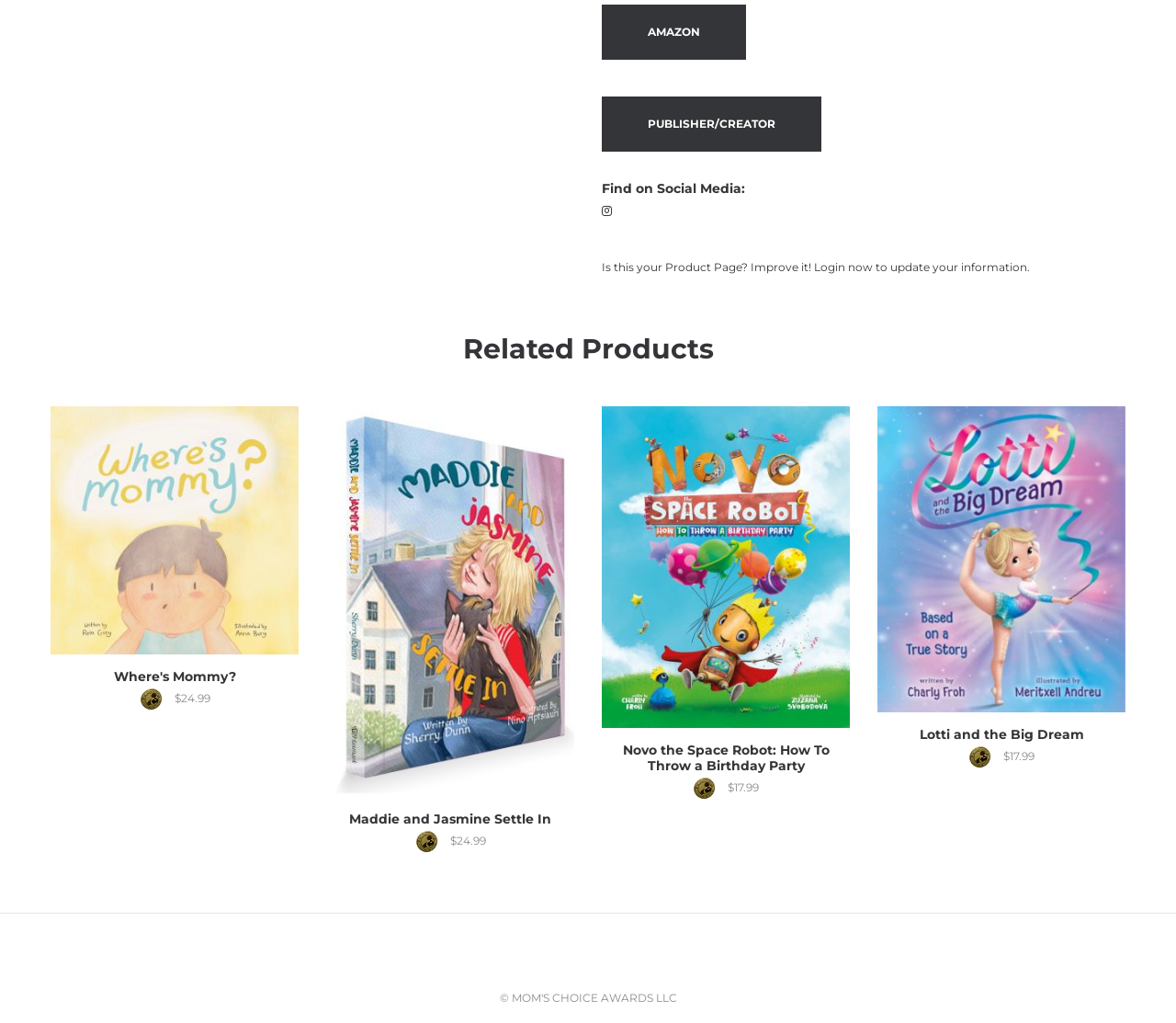Provide the bounding box coordinates of the HTML element described by the text: "Publisher/Creator". The coordinates should be in the format [left, top, right, bottom] with values between 0 and 1.

[0.512, 0.094, 0.698, 0.148]